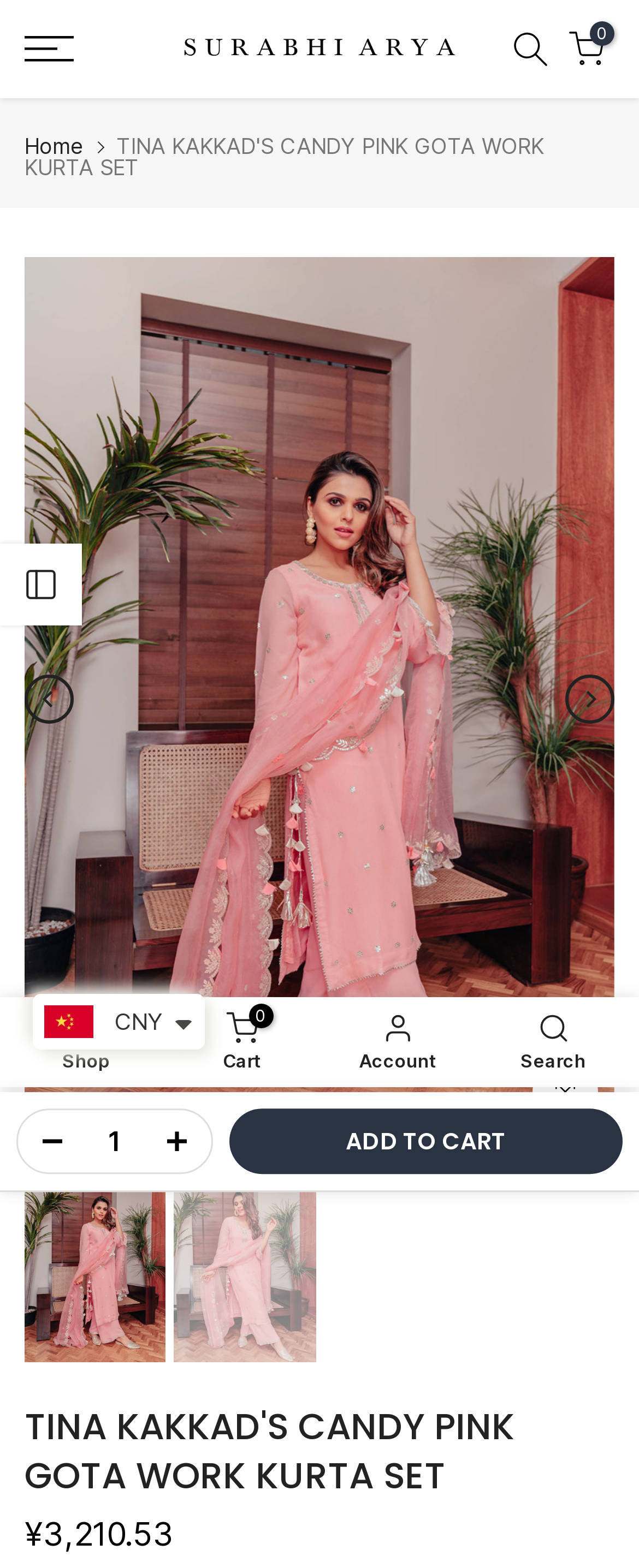Please find the bounding box coordinates of the clickable region needed to complete the following instruction: "Click the 'Next' button". The bounding box coordinates must consist of four float numbers between 0 and 1, i.e., [left, top, right, bottom].

[0.885, 0.43, 0.962, 0.462]